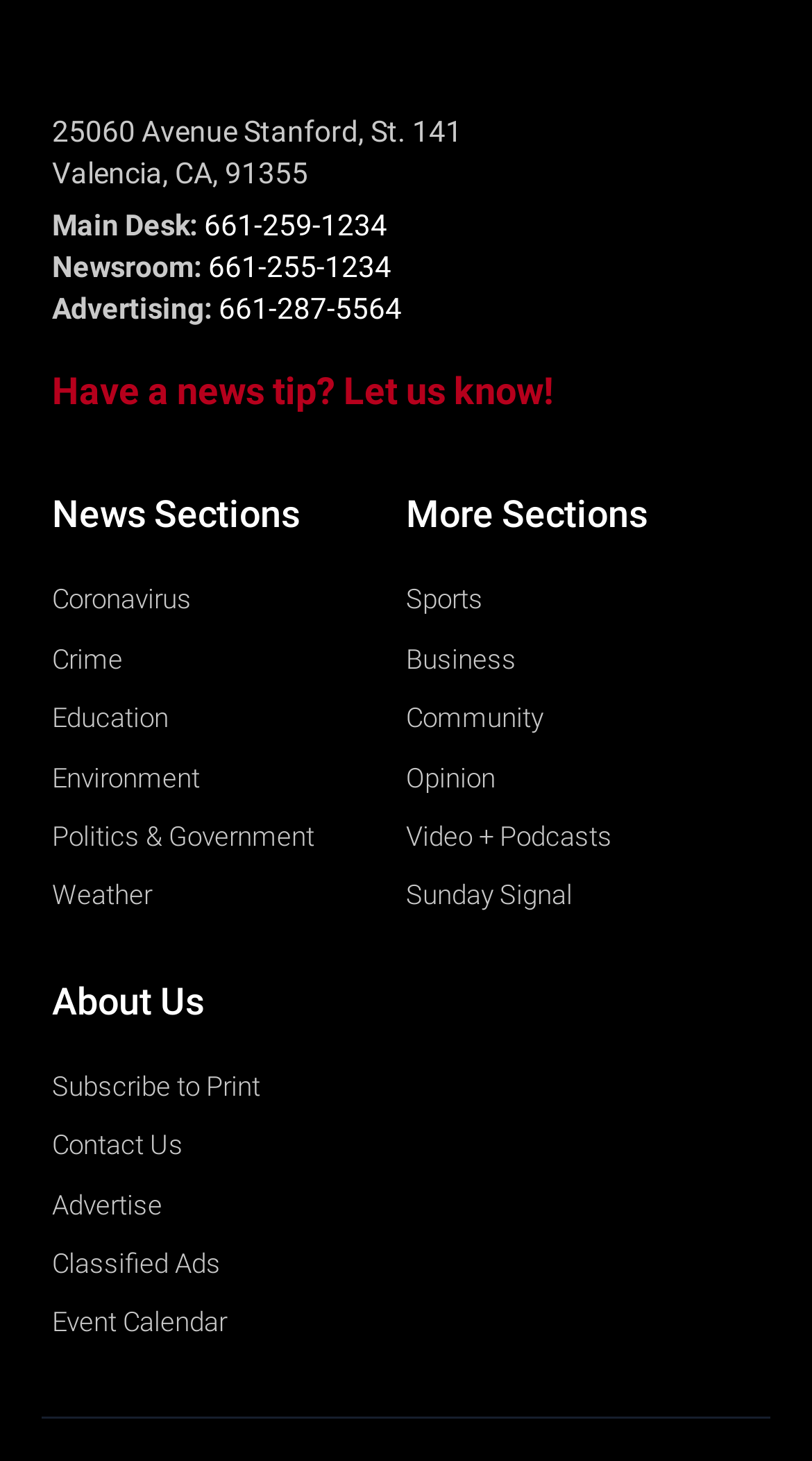Determine the bounding box coordinates for the area you should click to complete the following instruction: "Contact the news desk".

[0.064, 0.143, 0.477, 0.166]